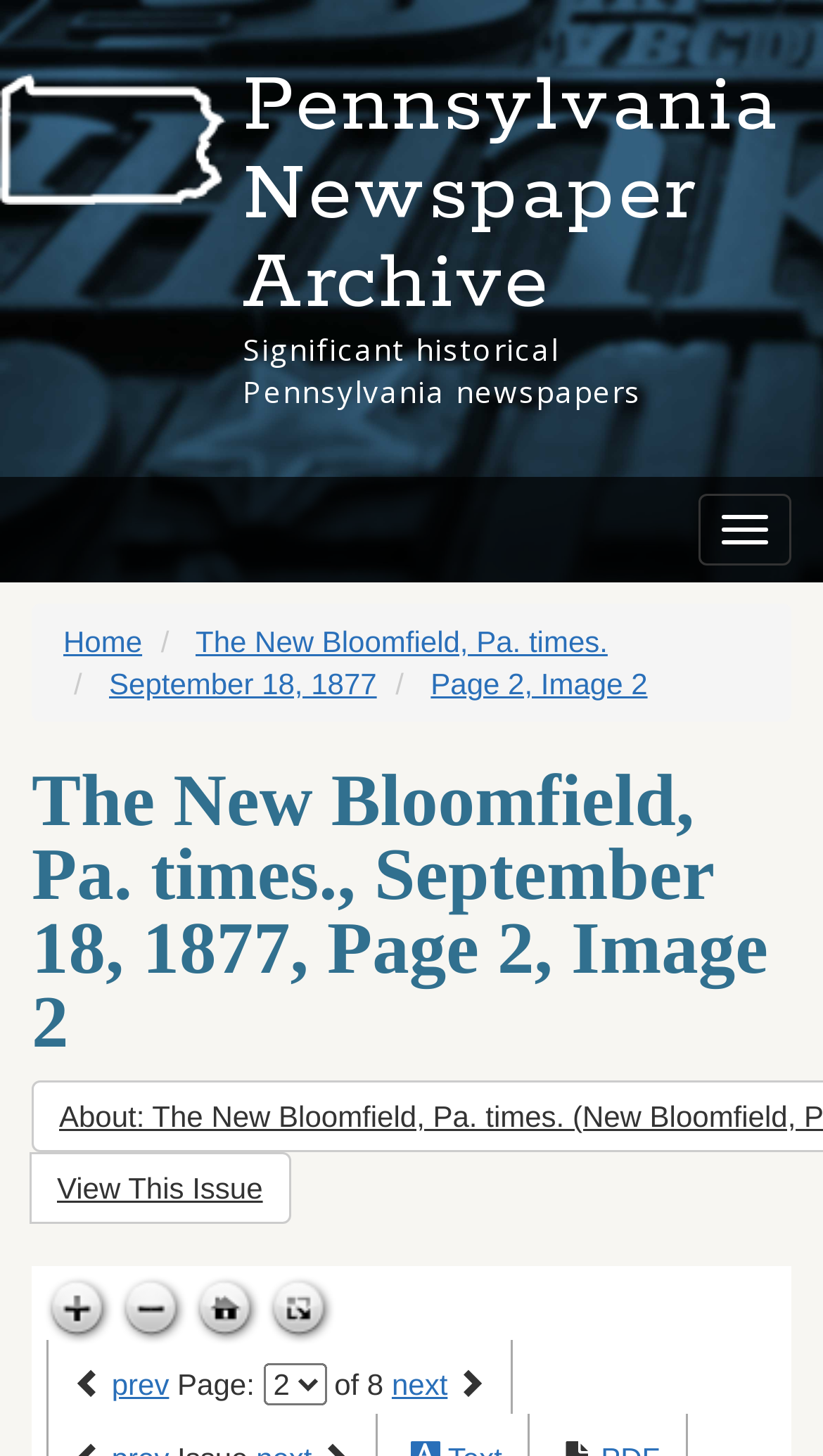Please identify the bounding box coordinates of the clickable region that I should interact with to perform the following instruction: "Toggle navigation". The coordinates should be expressed as four float numbers between 0 and 1, i.e., [left, top, right, bottom].

[0.849, 0.339, 0.962, 0.388]